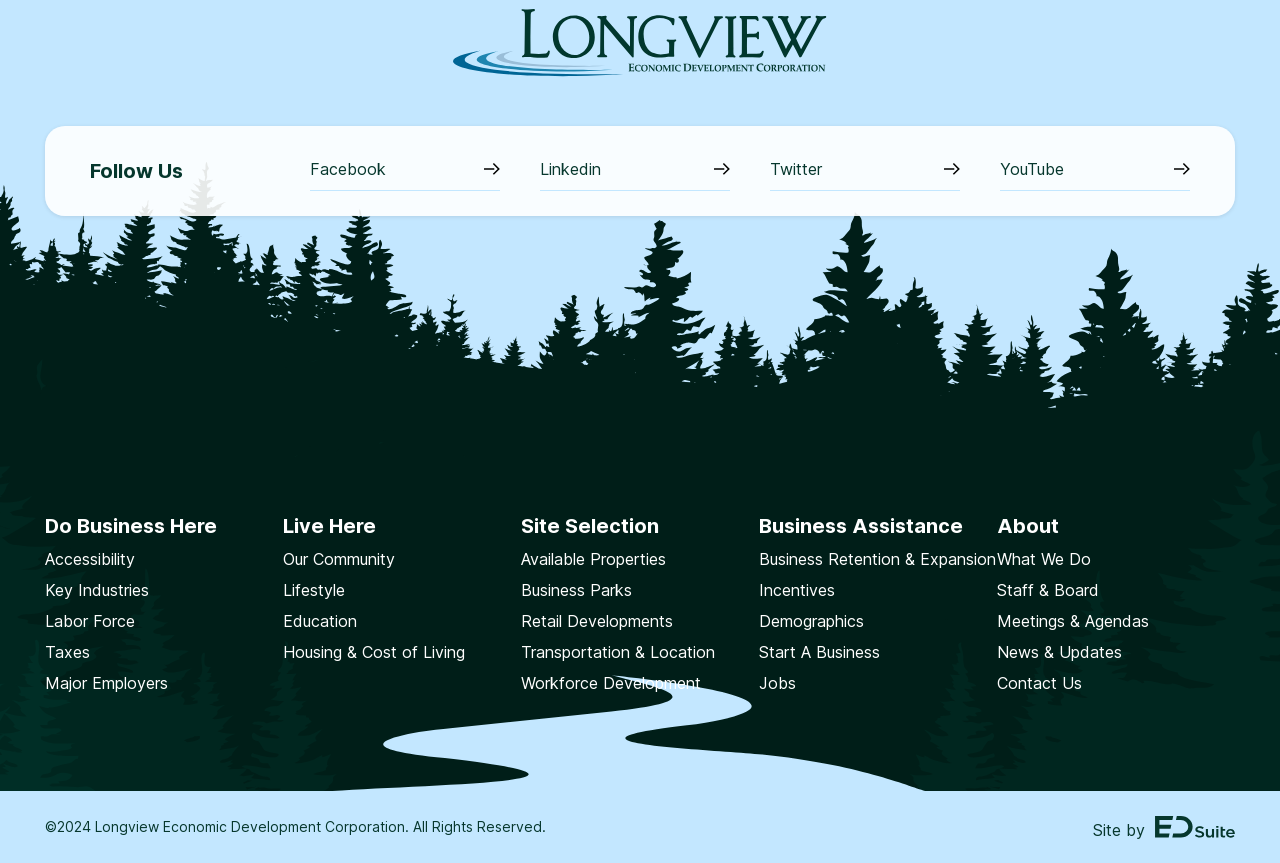Consider the image and give a detailed and elaborate answer to the question: 
How many social media platforms are linked on this webpage?

I found the number of social media platforms linked on this webpage by looking at the links with logos. There are four links with logos, and they are Facebook, Linkedin, Twitter, and YouTube. Therefore, there are 4 social media platforms linked on this webpage.